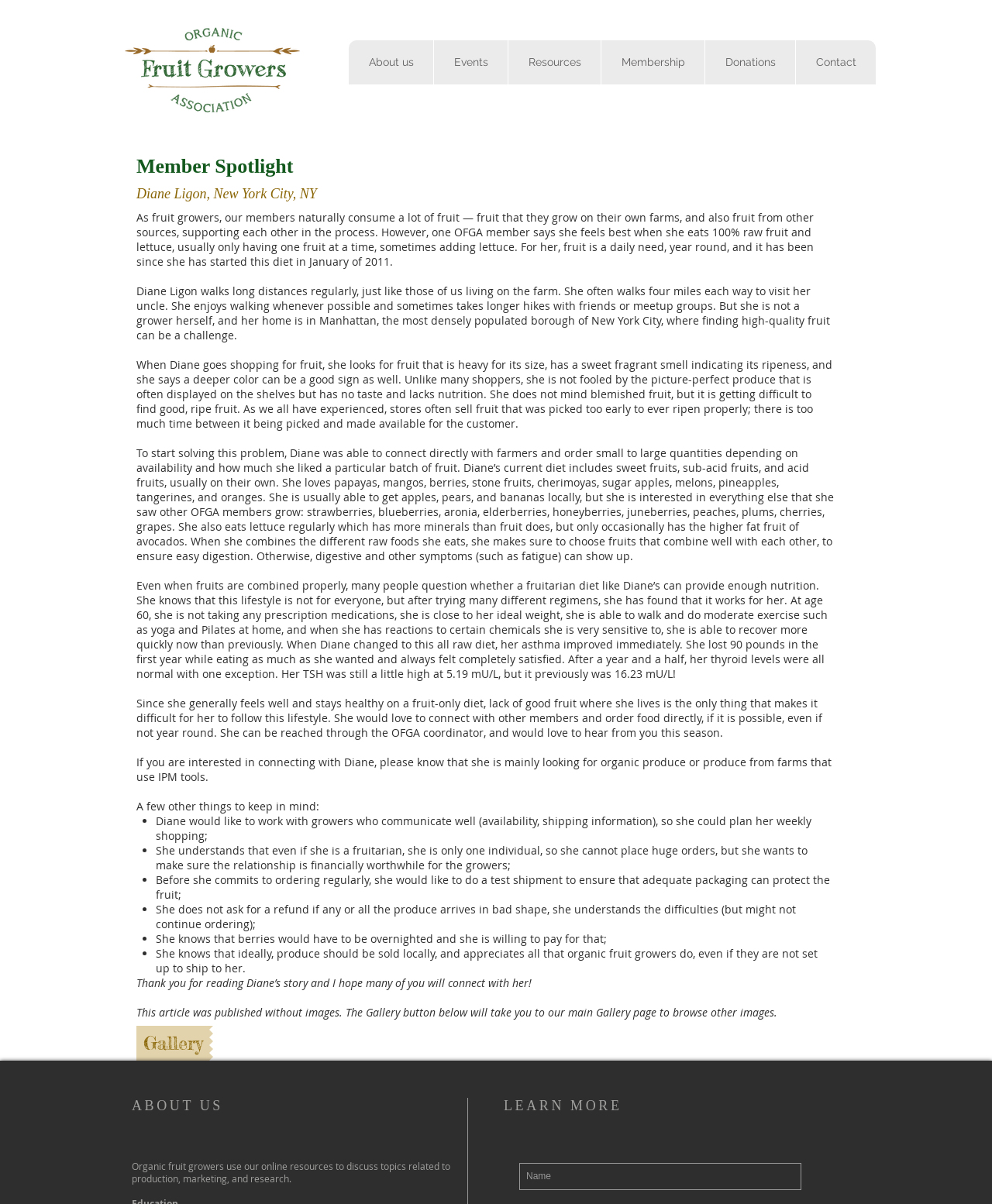Bounding box coordinates are given in the format (top-left x, top-left y, bottom-right x, bottom-right y). All values should be floating point numbers between 0 and 1. Provide the bounding box coordinate for the UI element described as: aria-label="Search..." name="q" placeholder="Search..."

None